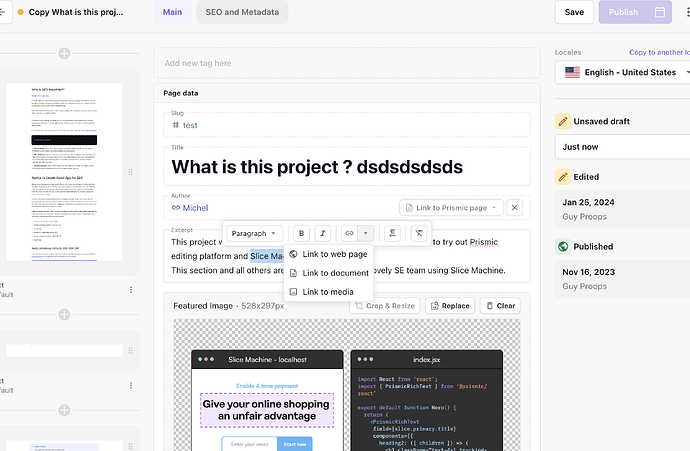Provide a one-word or brief phrase answer to the question:
Who is the author of the project?

Michel